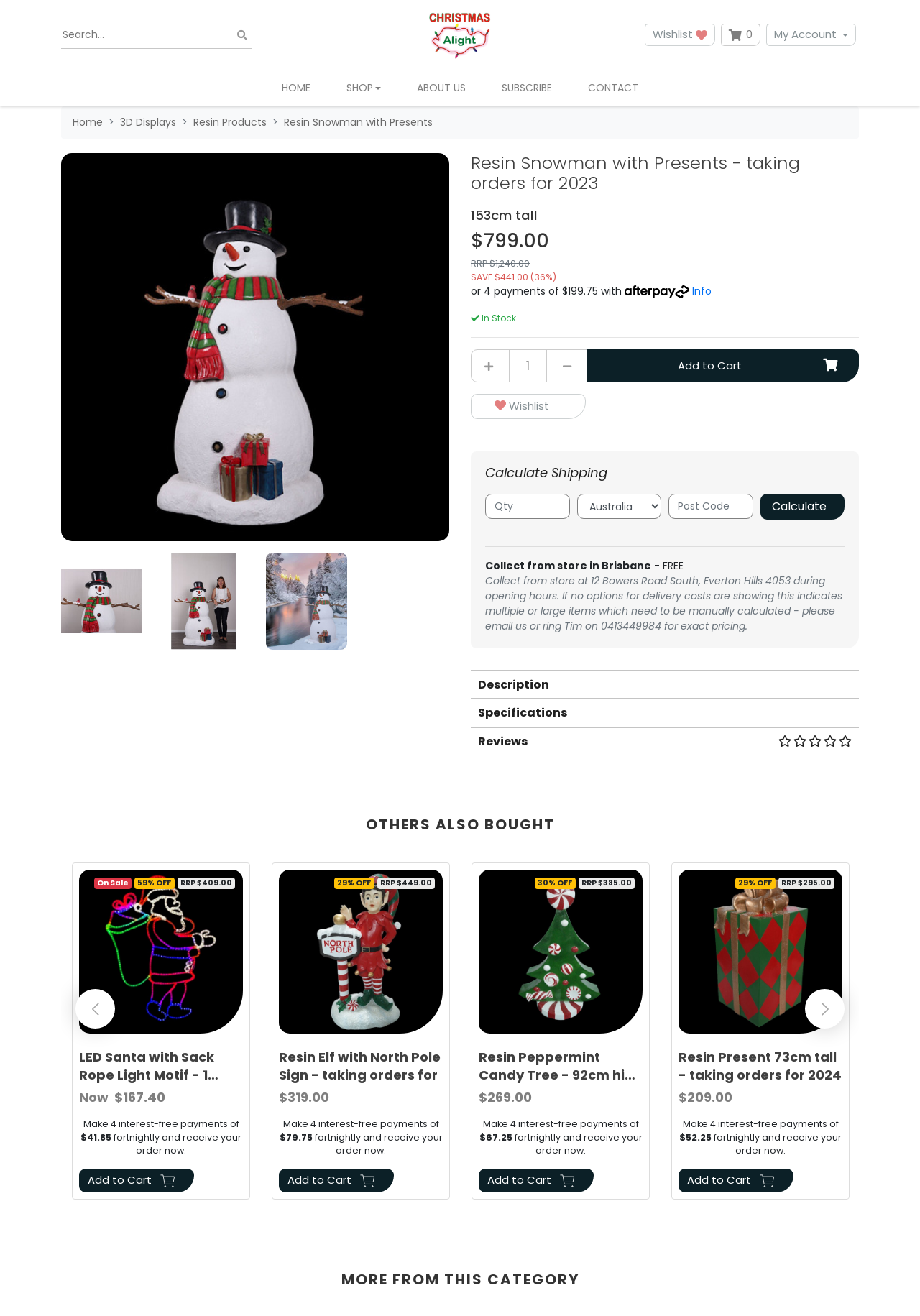Refer to the element description Add to Cart and identify the corresponding bounding box in the screenshot. Format the coordinates as (top-left x, top-left y, bottom-right x, bottom-right y) with values in the range of 0 to 1.

[0.52, 0.888, 0.645, 0.906]